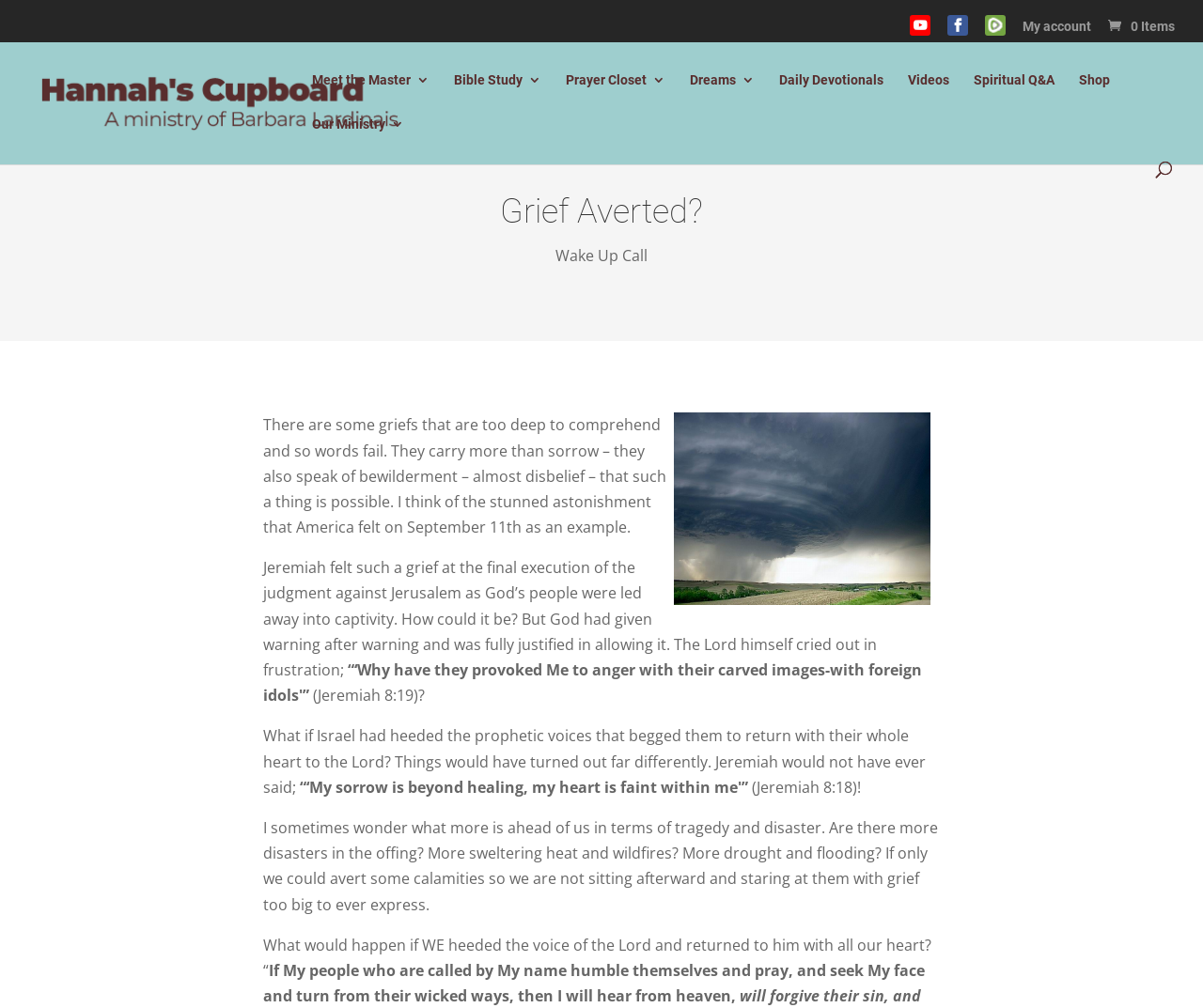Provide your answer to the question using just one word or phrase: What is the author's concern about the future?

More disasters and tragedies